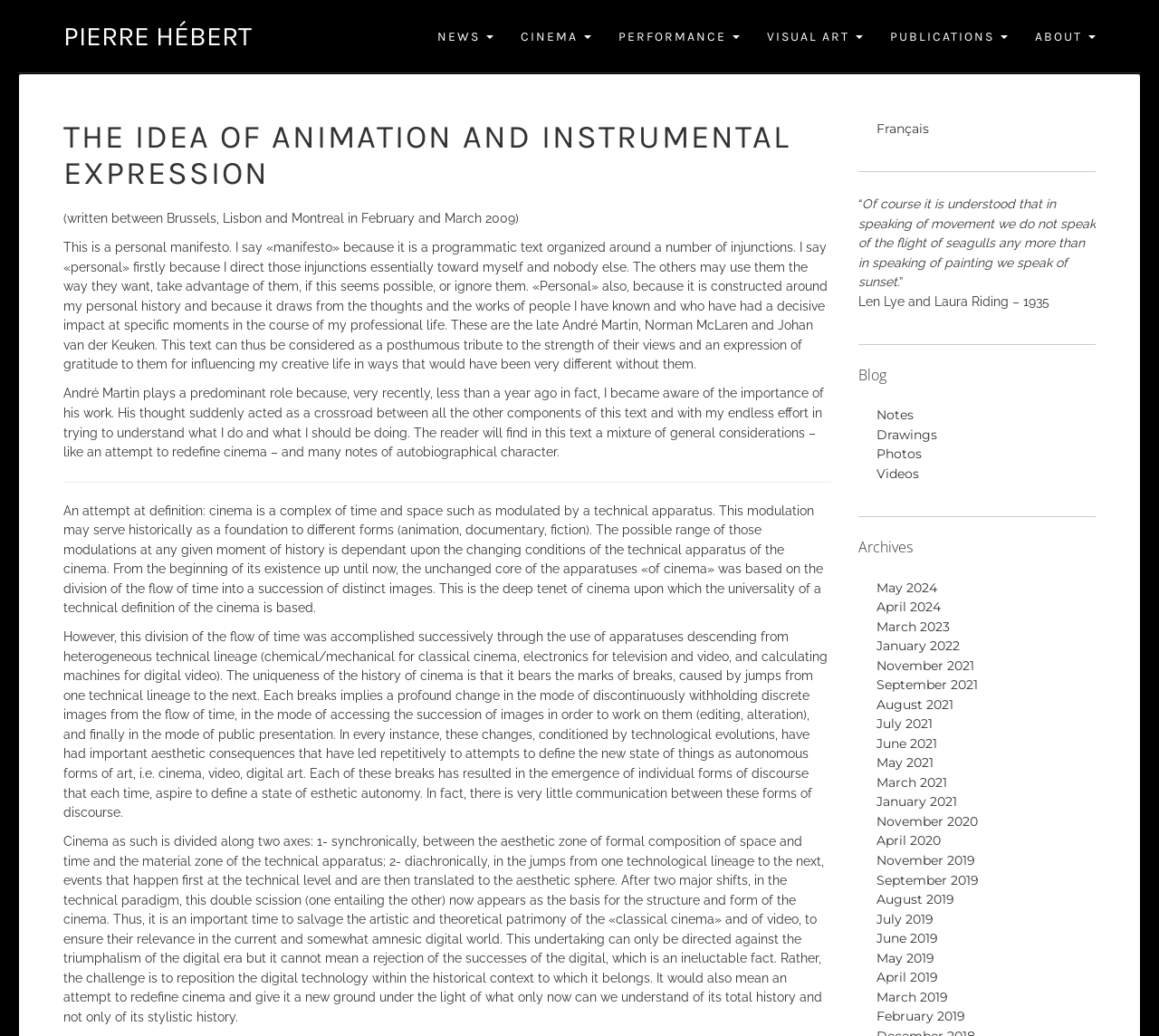Is the text written in English only?
Kindly offer a comprehensive and detailed response to the question.

The text is not written in English only, as there is a link to 'Français' at the top-right corner of the webpage, which suggests that the text is also available in French.